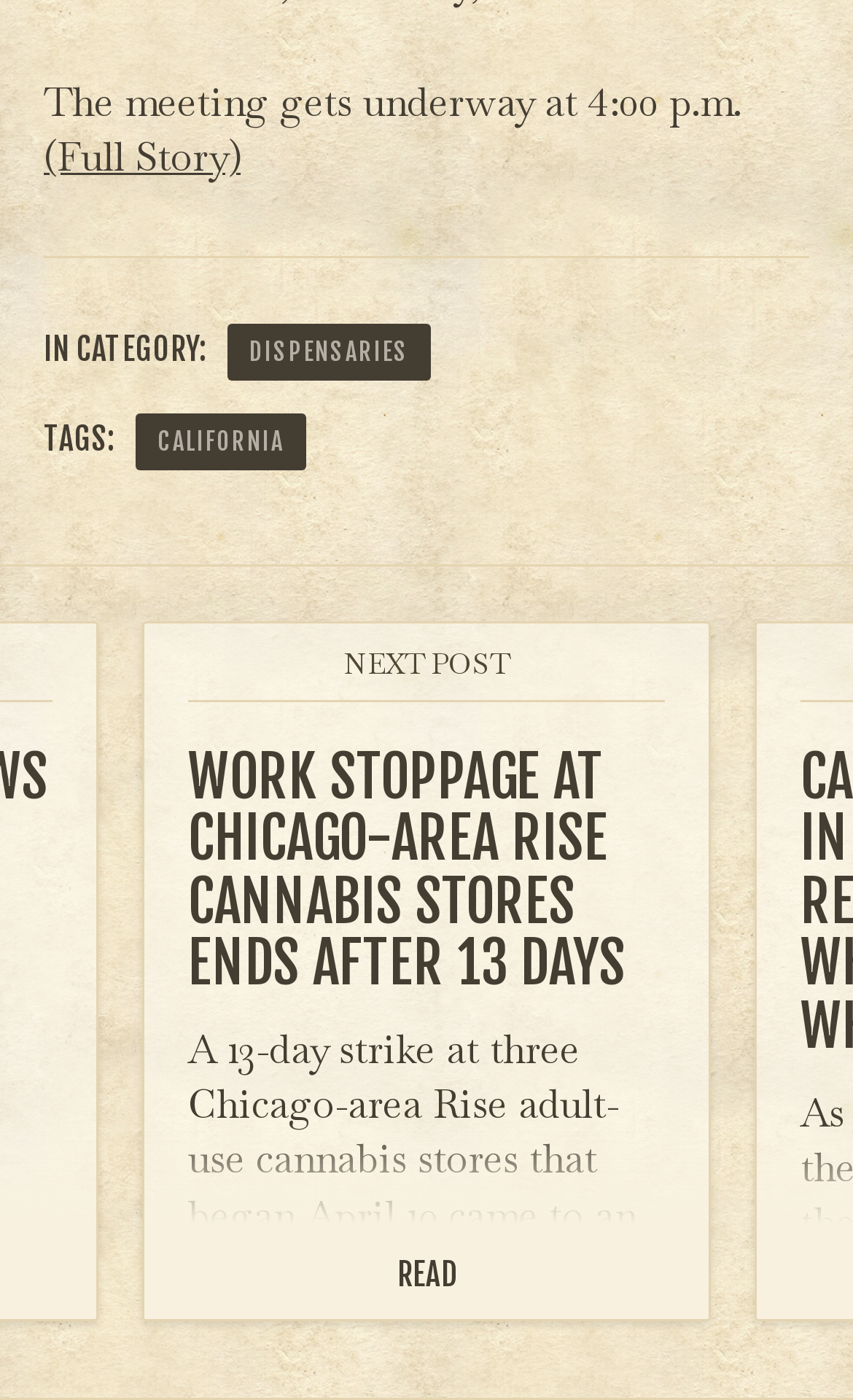What is the tag associated with the article?
Give a thorough and detailed response to the question.

The tag associated with the article is mentioned in the link element with the text 'CALIFORNIA', which is located below the 'TAGS:' static text element.